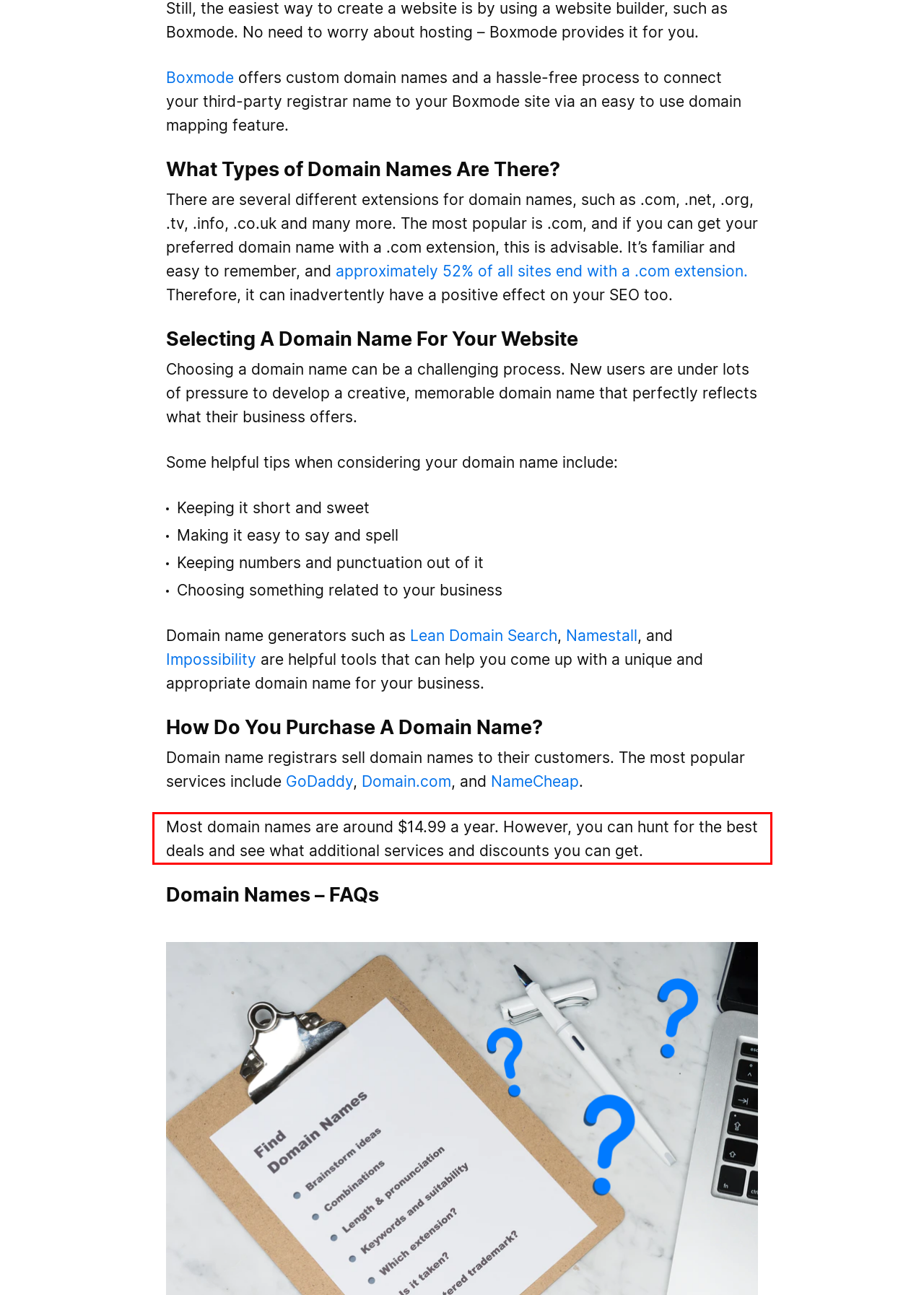Please examine the webpage screenshot and extract the text within the red bounding box using OCR.

Most domain names are around $14.99 a year. However, you can hunt for the best deals and see what additional services and discounts you can get.